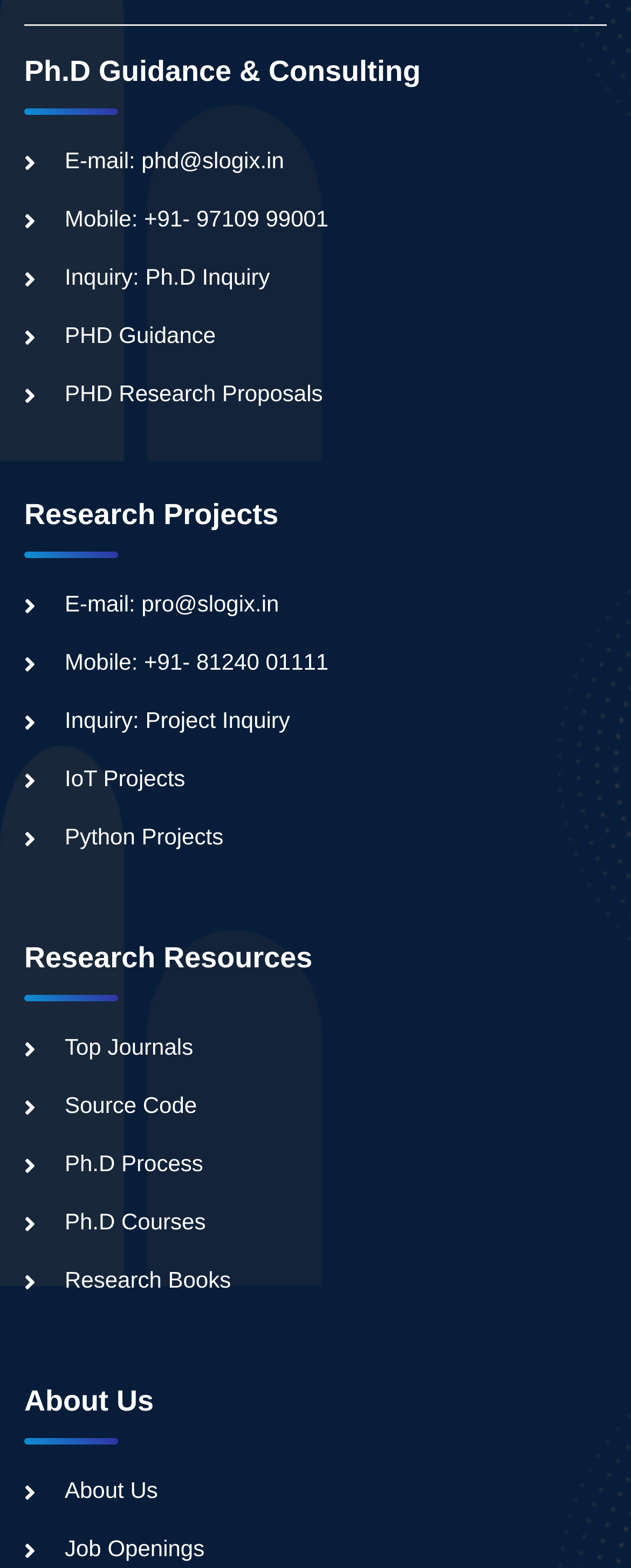Determine the bounding box coordinates of the region that needs to be clicked to achieve the task: "View job openings".

[0.038, 0.979, 0.324, 0.995]